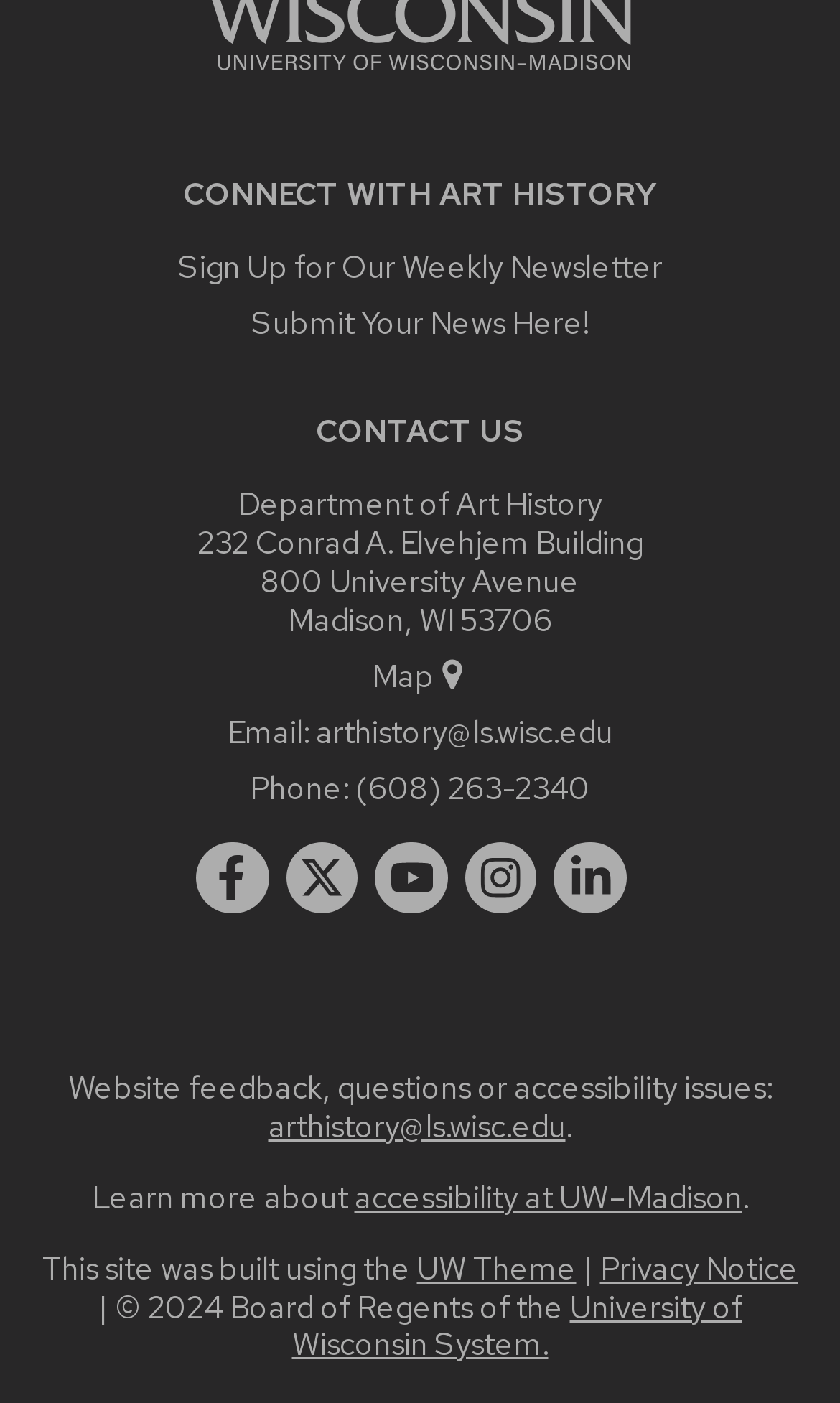What social media platforms does the department have? Using the information from the screenshot, answer with a single word or phrase.

facebook, twitter, youtube, instagram, linkedin